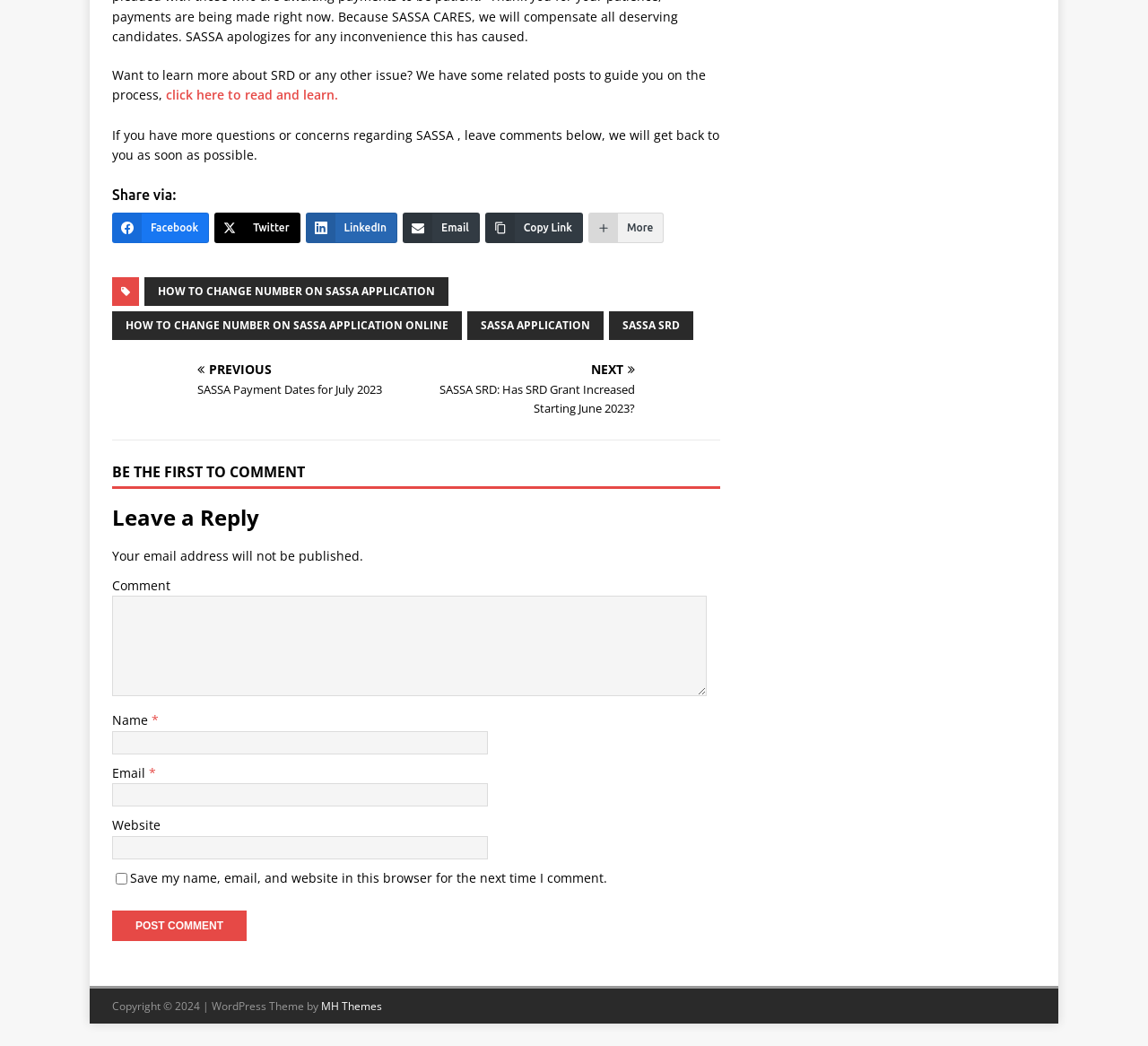Pinpoint the bounding box coordinates of the area that must be clicked to complete this instruction: "Click on 'click here to read and learn'".

[0.145, 0.082, 0.295, 0.099]